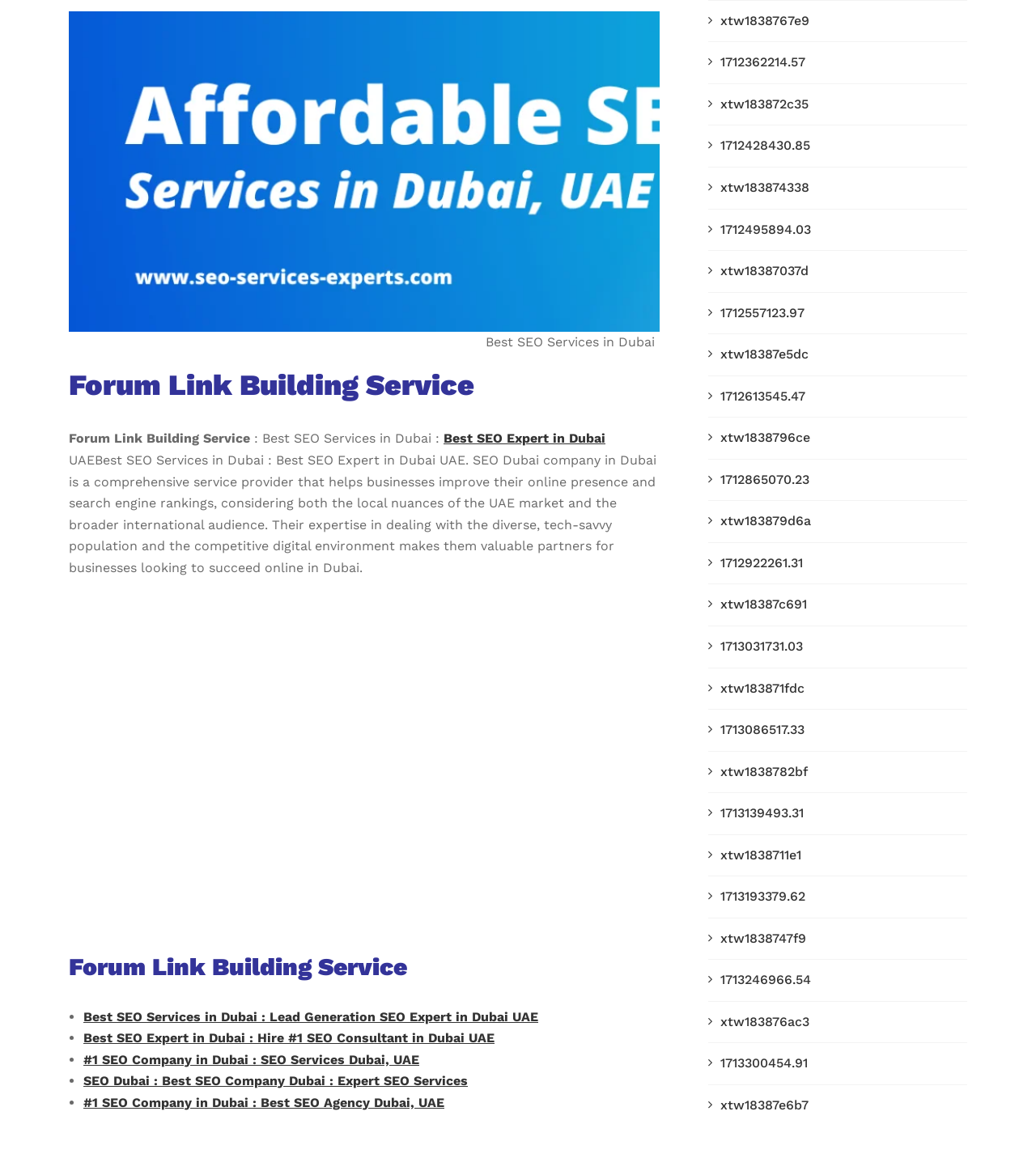Please identify the bounding box coordinates of the clickable area that will allow you to execute the instruction: "Click on 'Best SEO Expert in Dubai'".

[0.428, 0.372, 0.584, 0.385]